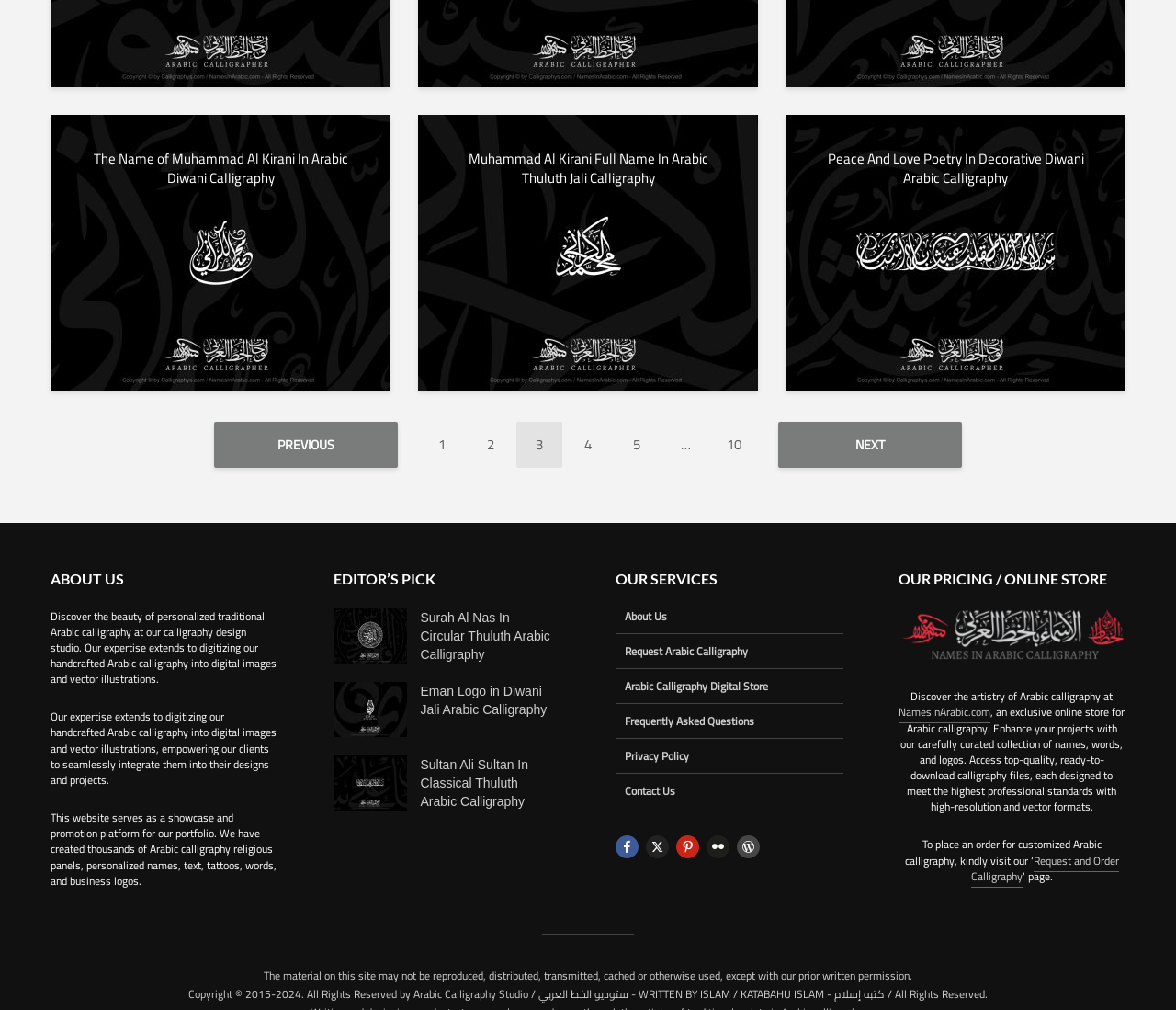How can one place an order for customized Arabic calligraphy?
Carefully analyze the image and provide a detailed answer to the question.

The text on the webpage mentions 'To place an order for customized Arabic calligraphy, kindly visit our ‘Request and Order Calligraphy’ page.', indicating that this is the process for ordering customized calligraphy.